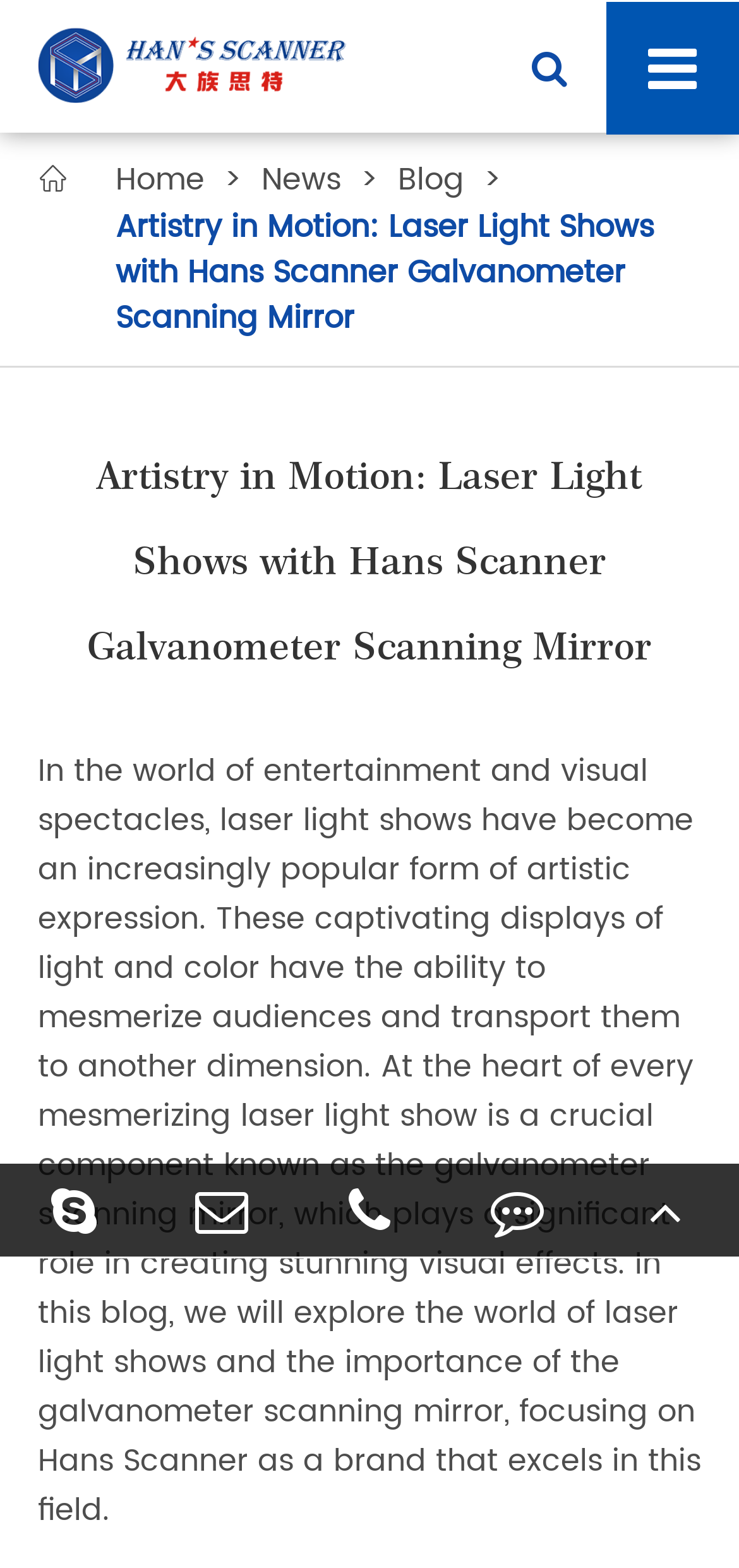What is the main topic of the webpage?
Based on the image, give a concise answer in the form of a single word or short phrase.

Laser light shows